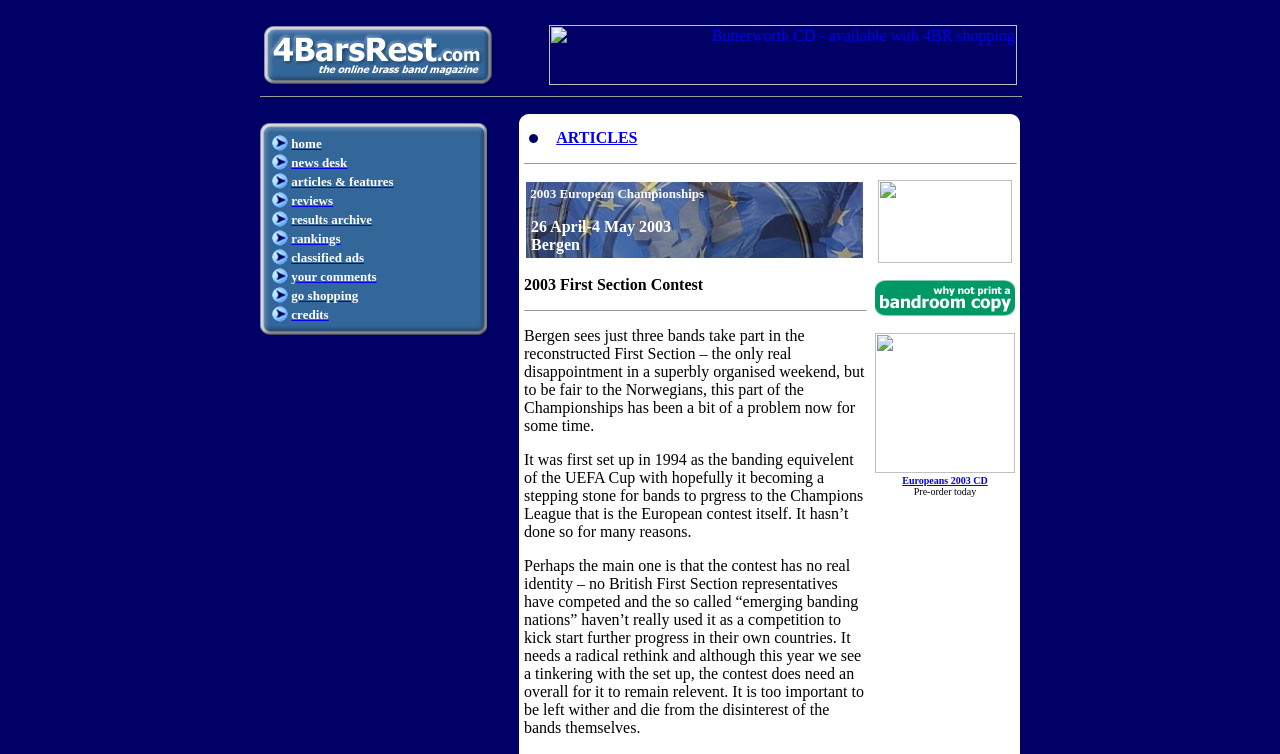Provide the bounding box coordinates, formatted as (top-left x, top-left y, bottom-right x, bottom-right y), with all values being floating point numbers between 0 and 1. Identify the bounding box of the UI element that matches the description: reviews

[0.228, 0.255, 0.26, 0.275]